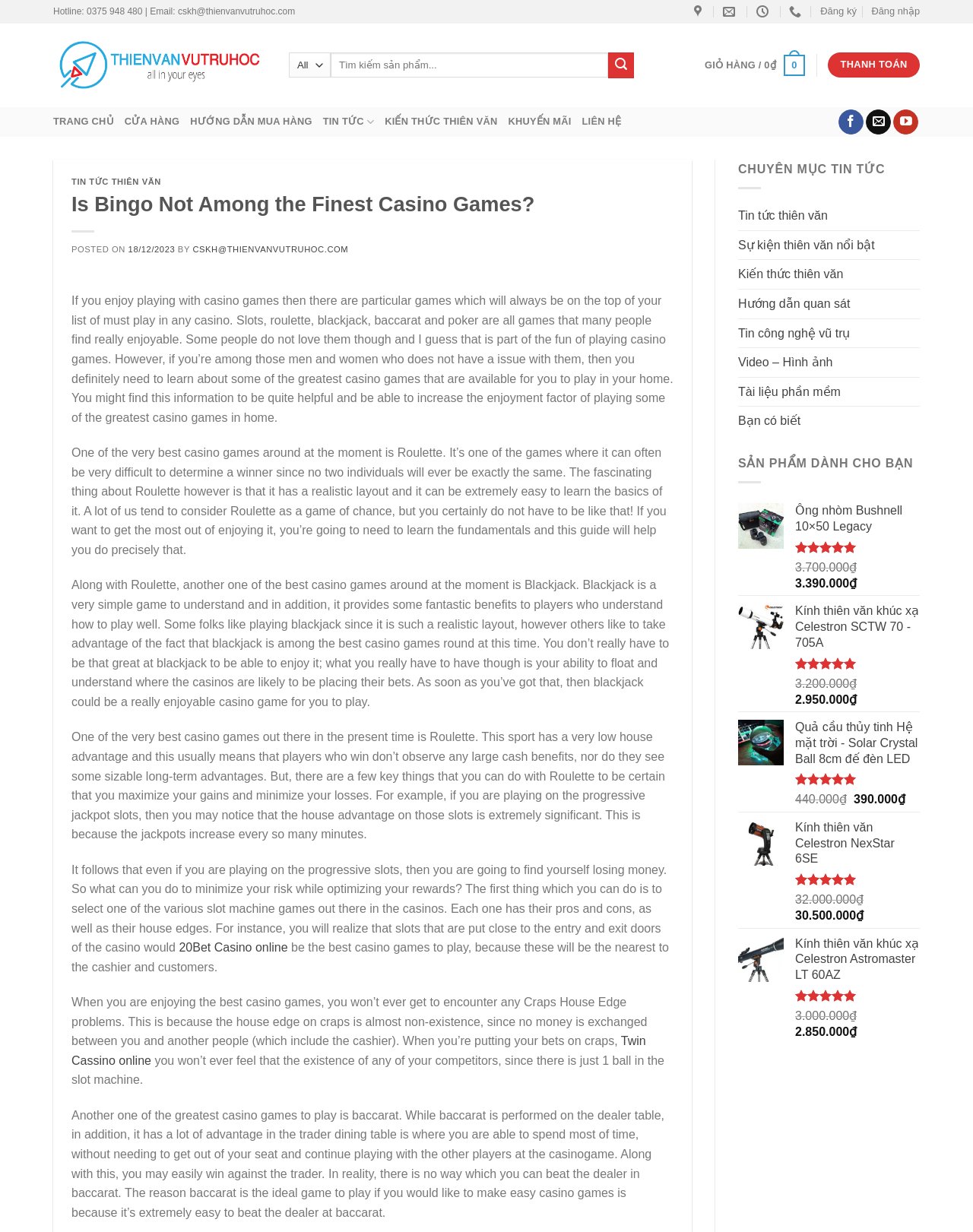Find the bounding box coordinates of the element to click in order to complete the given instruction: "Register an account."

[0.843, 0.0, 0.88, 0.019]